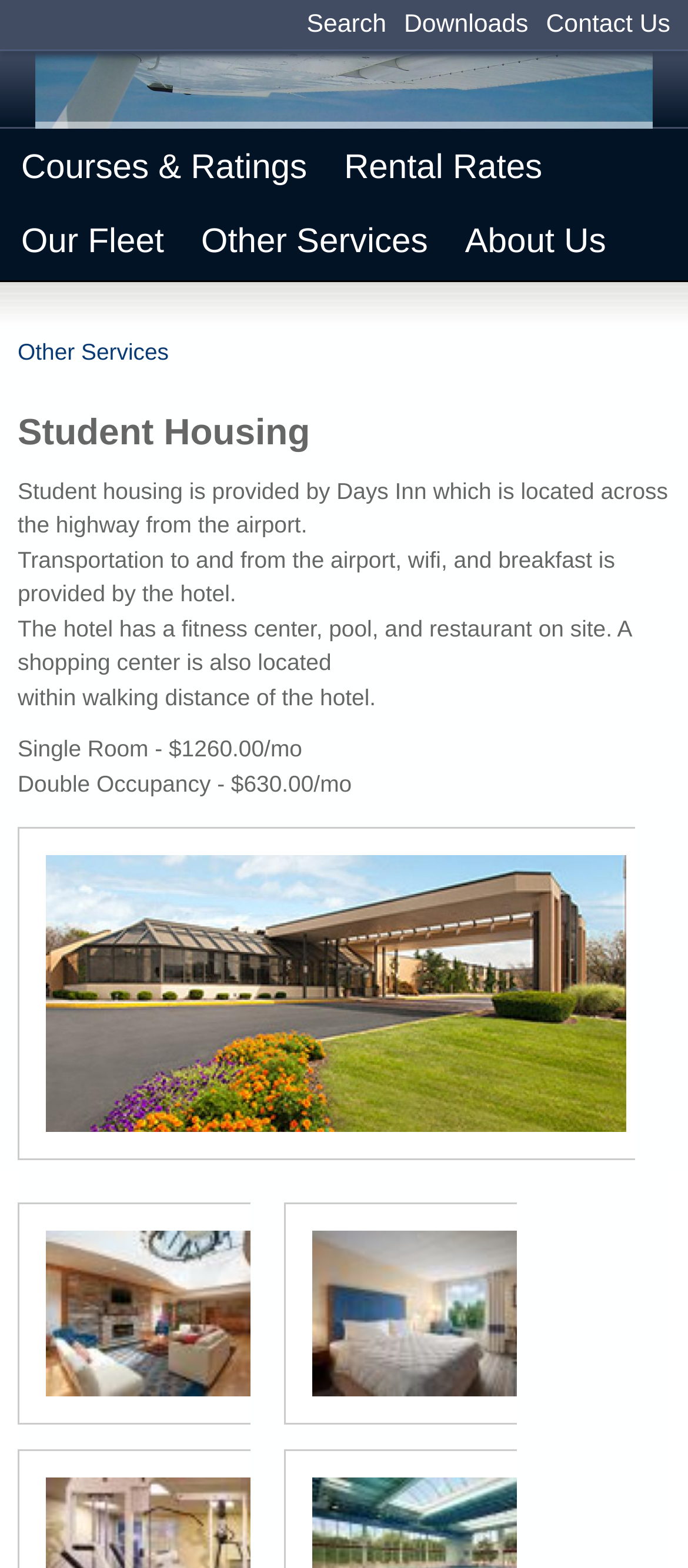Provide your answer in a single word or phrase: 
What amenities are provided by the hotel?

Transportation, wifi, breakfast, fitness center, pool, restaurant